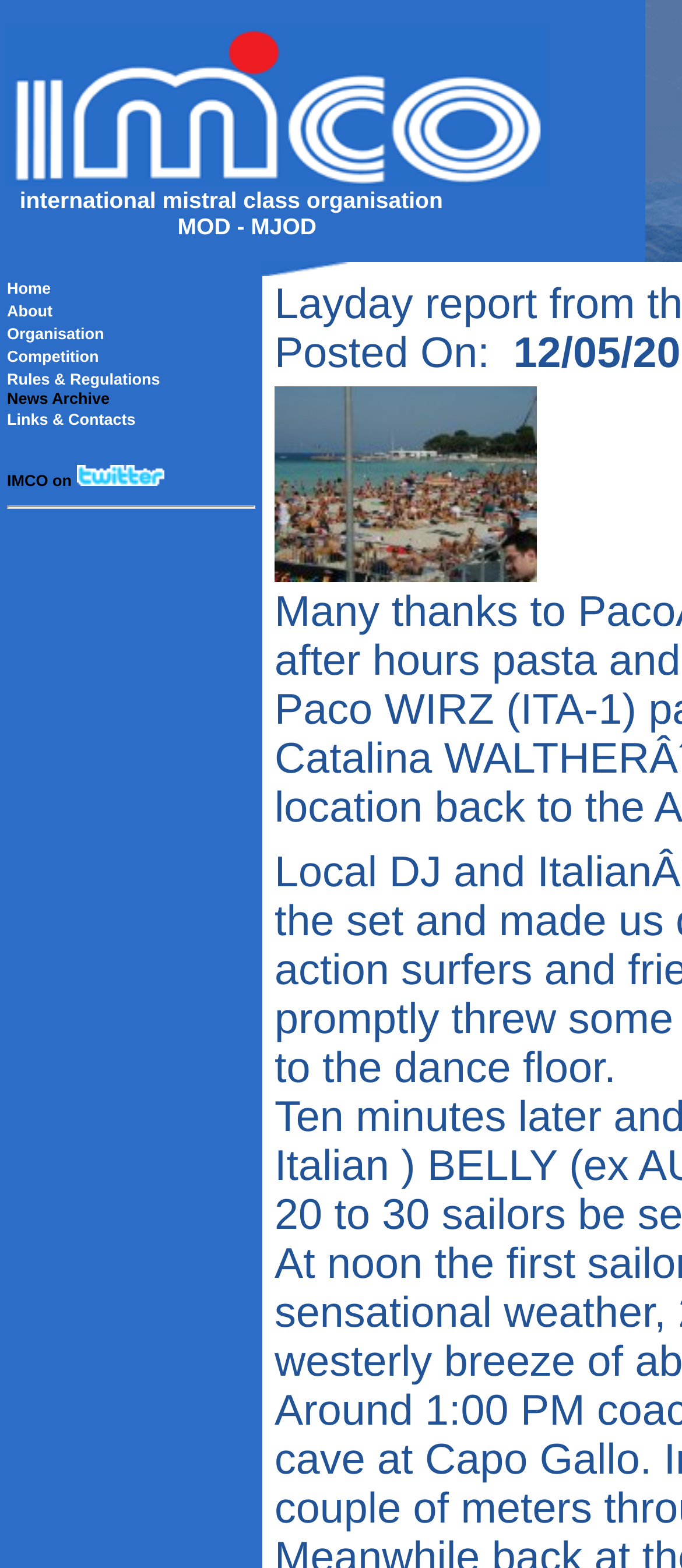Extract the bounding box coordinates of the UI element described: "Home". Provide the coordinates in the format [left, top, right, bottom] with values ranging from 0 to 1.

[0.01, 0.178, 0.074, 0.189]